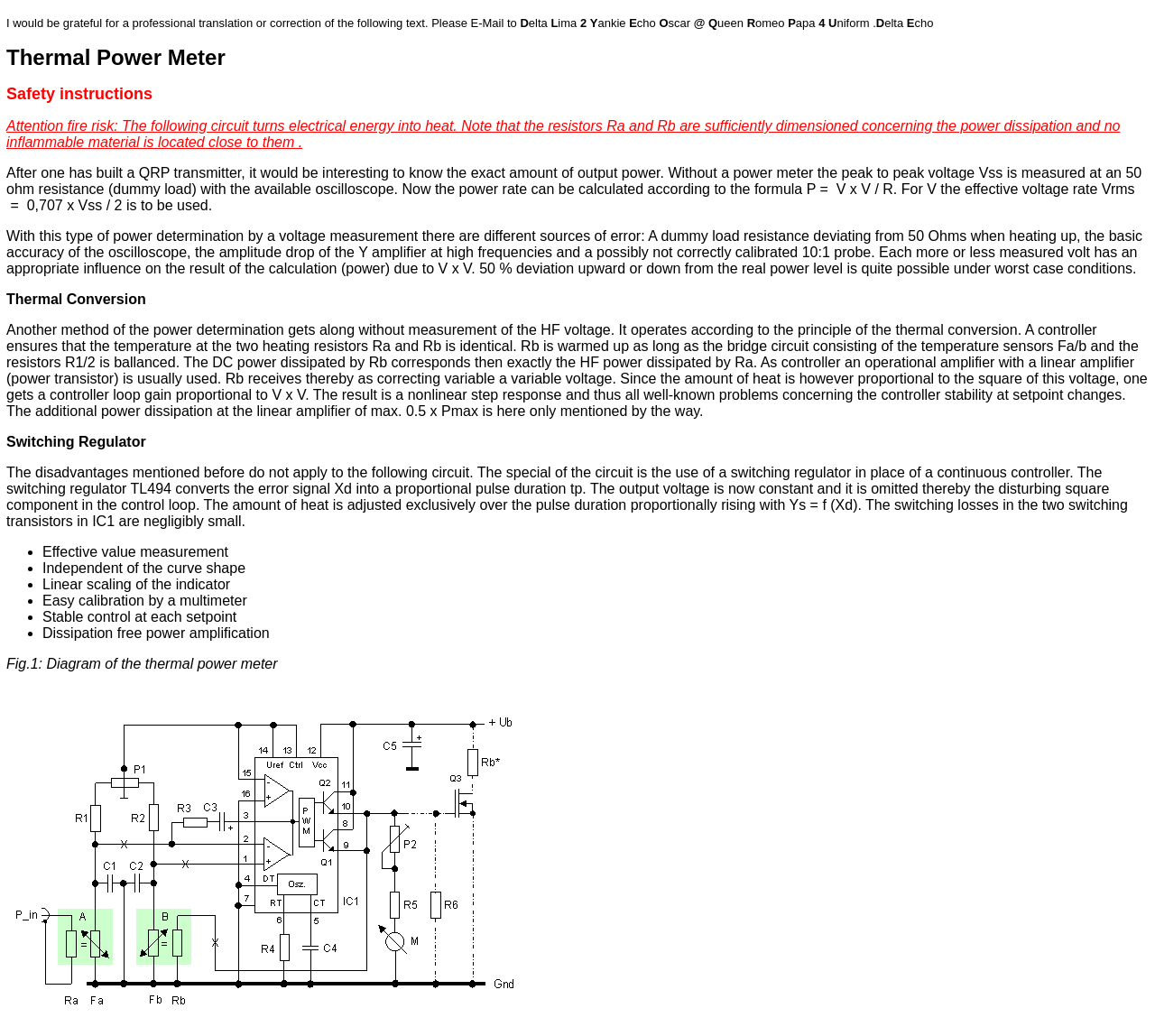What is the name of the diagram shown?
Using the image, respond with a single word or phrase.

Fig.1: Diagram of the thermal power meter